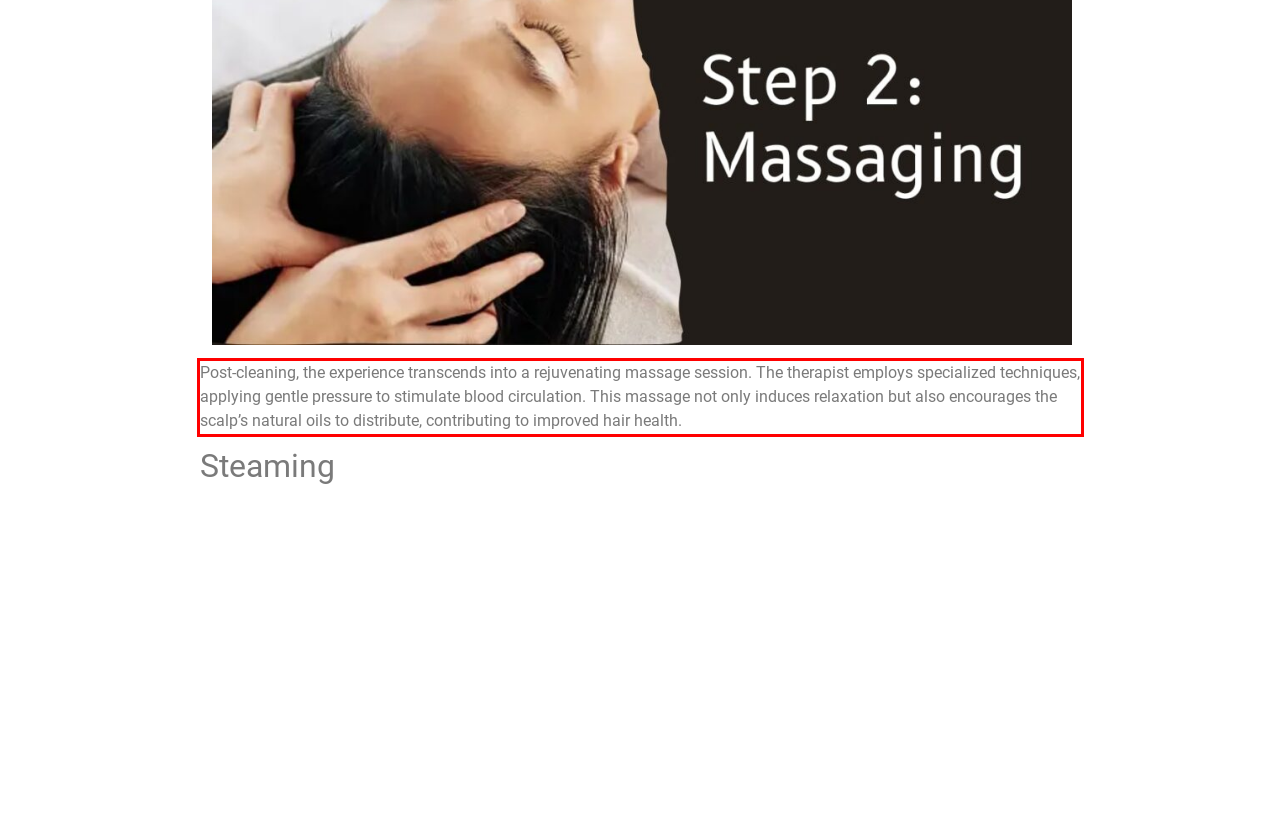By examining the provided screenshot of a webpage, recognize the text within the red bounding box and generate its text content.

Post-cleaning, the experience transcends into a rejuvenating massage session. The therapist employs specialized techniques, applying gentle pressure to stimulate blood circulation. This massage not only induces relaxation but also encourages the scalp’s natural oils to distribute, contributing to improved hair health.